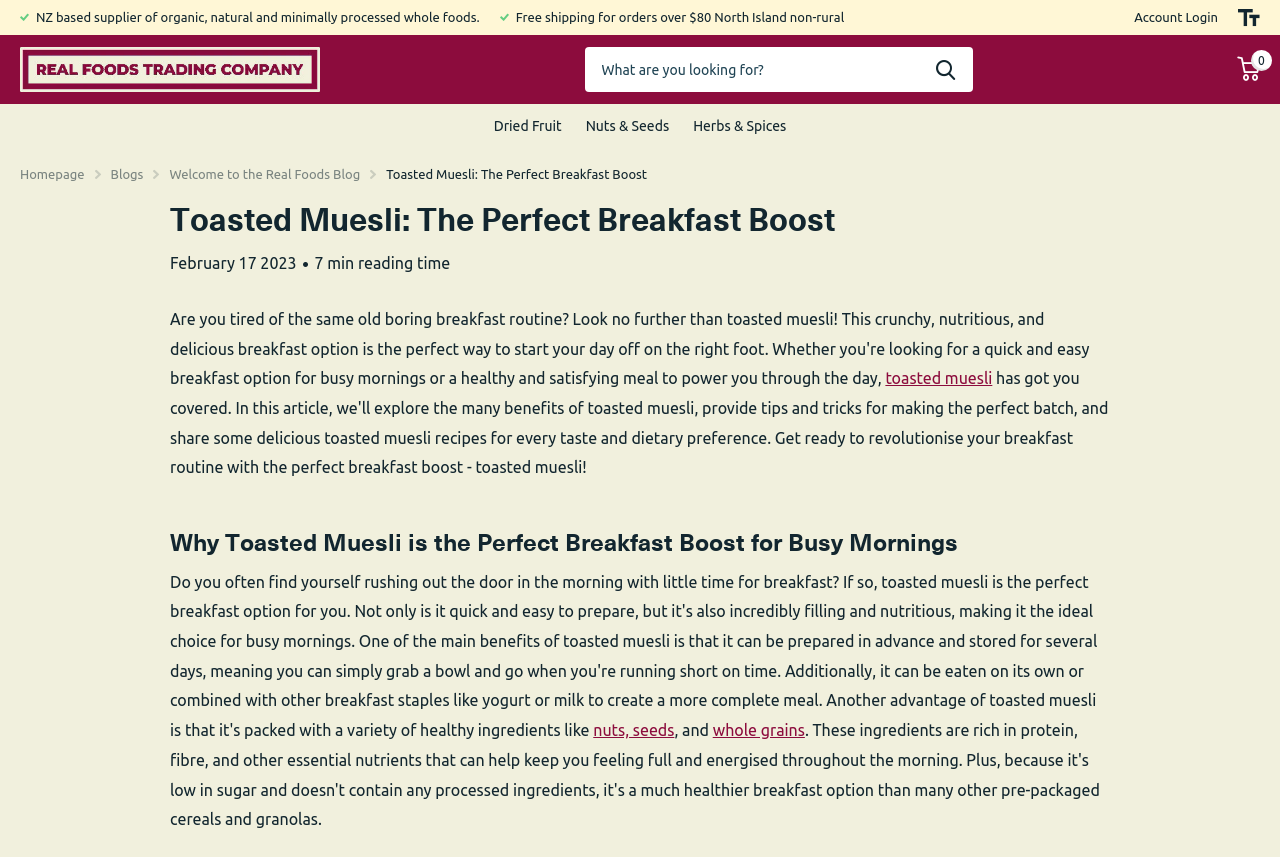Please identify the bounding box coordinates of the element that needs to be clicked to execute the following command: "Read the blog about toasted muesli". Provide the bounding box using four float numbers between 0 and 1, formatted as [left, top, right, bottom].

[0.692, 0.431, 0.775, 0.452]